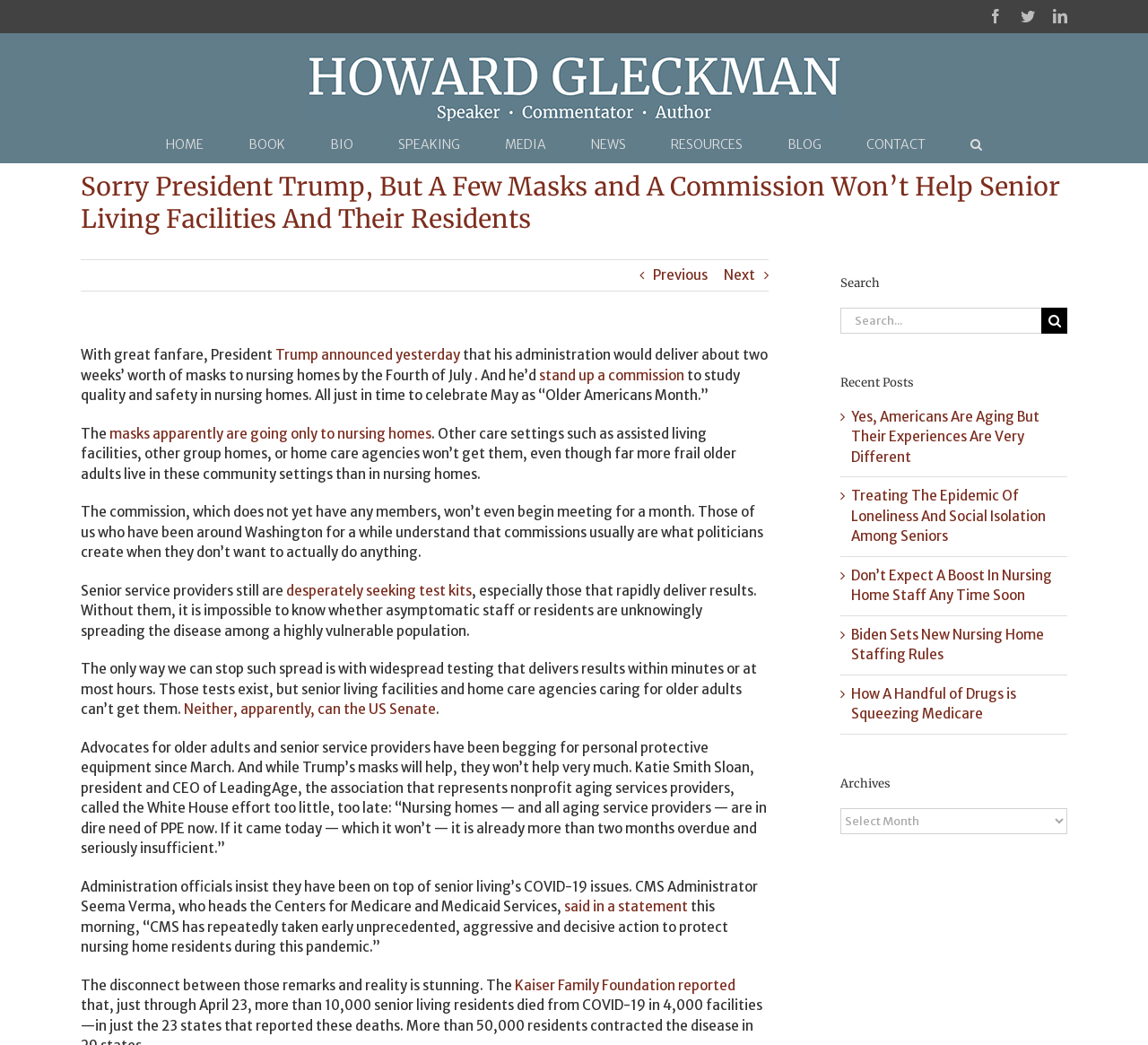Please specify the bounding box coordinates of the clickable region to carry out the following instruction: "Click on the 'NEWS' link". The coordinates should be four float numbers between 0 and 1, in the format [left, top, right, bottom].

[0.515, 0.121, 0.545, 0.155]